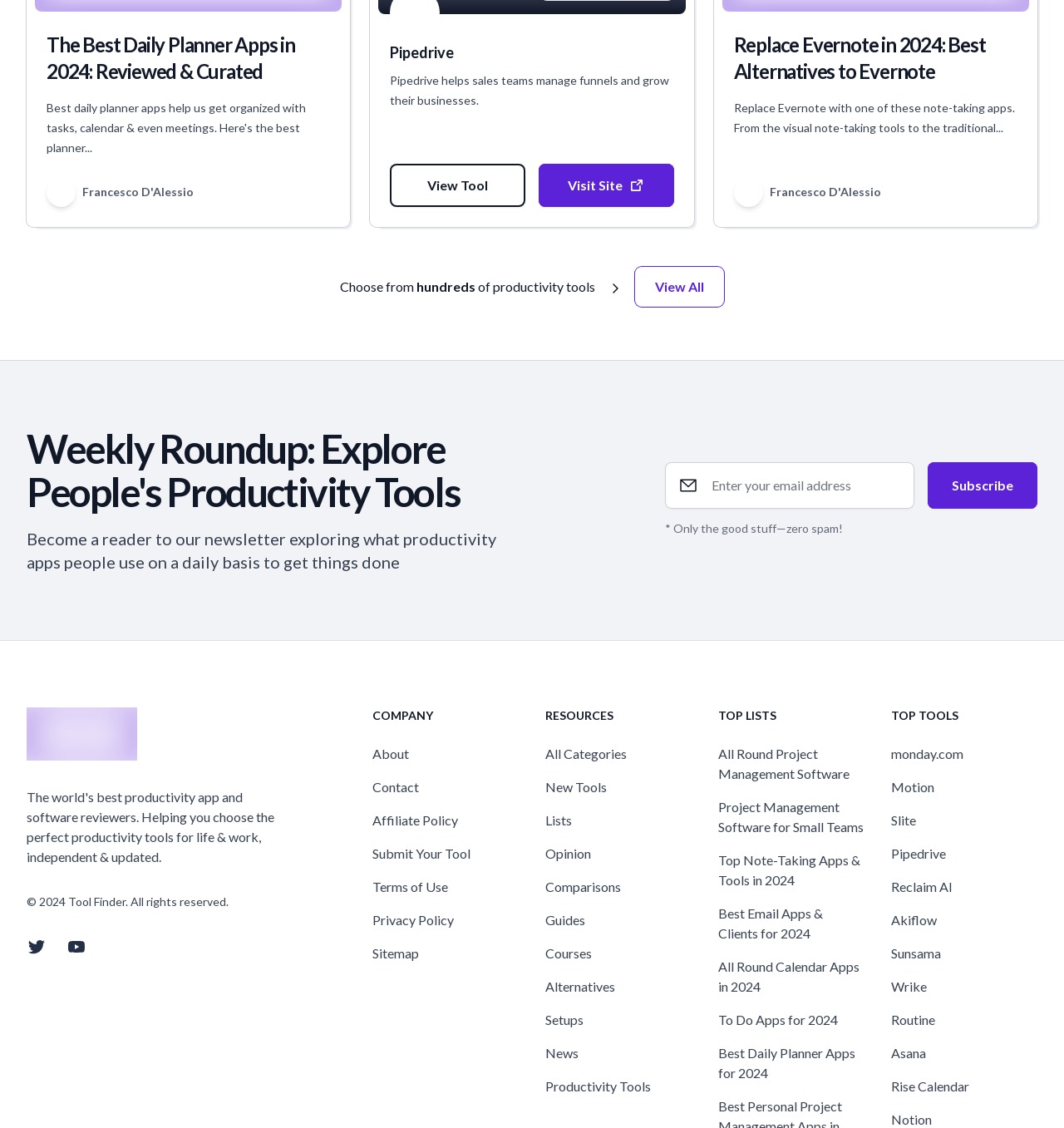Please determine the bounding box coordinates of the element to click in order to execute the following instruction: "Explore productivity tools". The coordinates should be four float numbers between 0 and 1, specified as [left, top, right, bottom].

[0.597, 0.236, 0.68, 0.272]